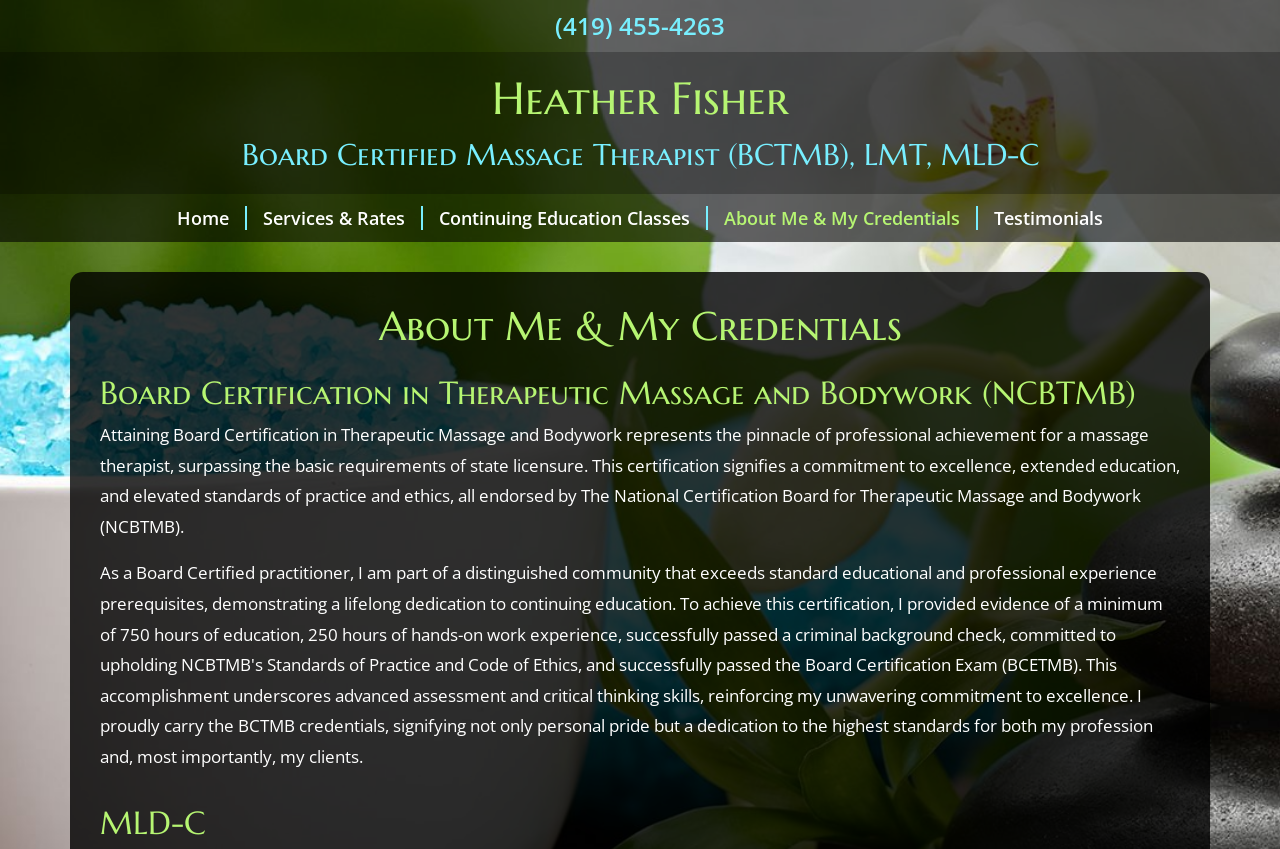What is the name of the certification that represents the pinnacle of professional achievement? Based on the image, give a response in one word or a short phrase.

NCBTMB